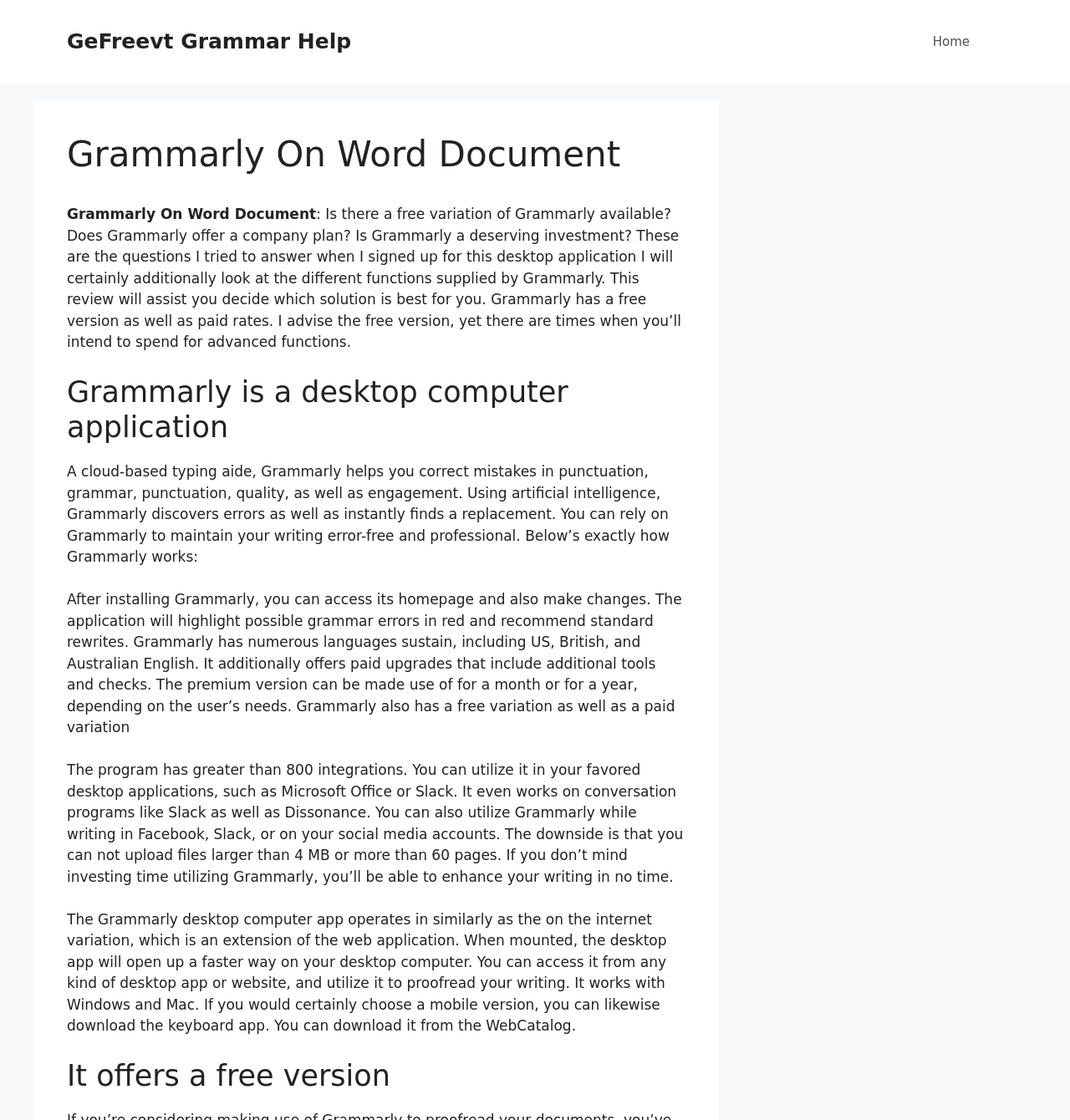What is Grammarly?
Kindly offer a detailed explanation using the data available in the image.

Based on the webpage content, Grammarly is described as a desktop application that helps correct mistakes in punctuation, grammar, punctuation, quality, and engagement. It uses artificial intelligence to discover errors and automatically finds a replacement.